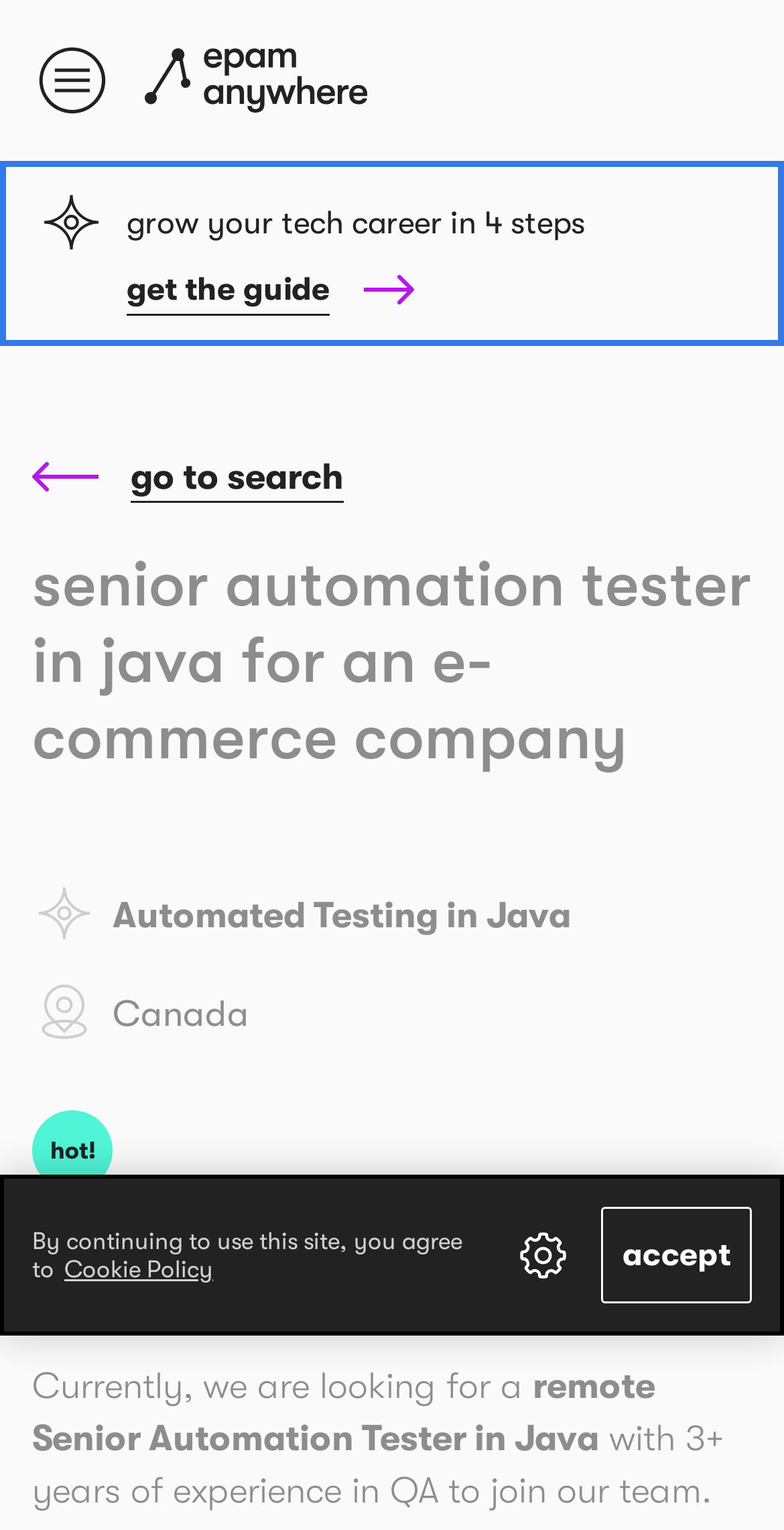Identify the bounding box coordinates of the part that should be clicked to carry out this instruction: "Go back to search".

[0.041, 0.297, 0.438, 0.326]